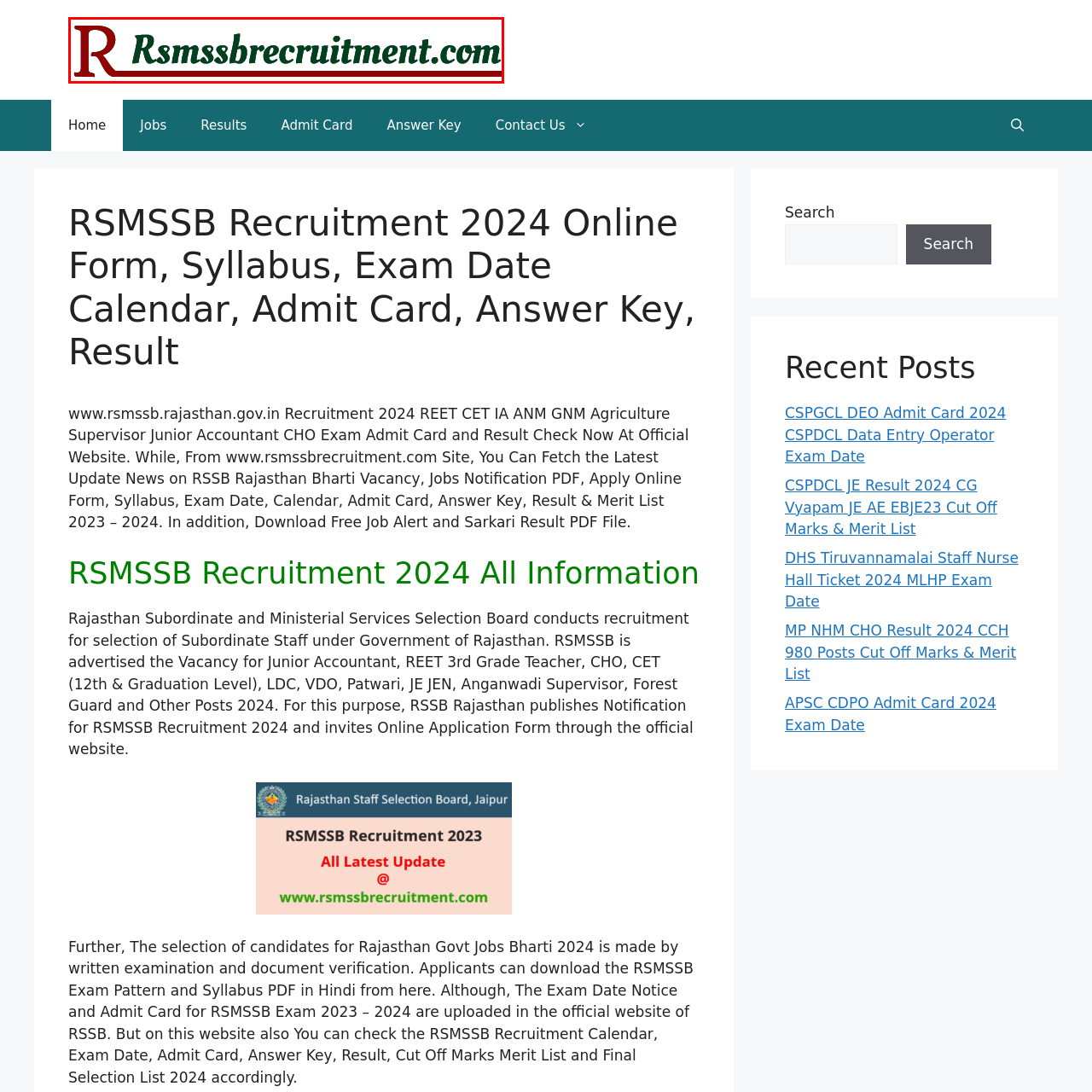What is the font style of the text in the logo?
Scrutinize the image inside the red bounding box and provide a detailed and extensive answer to the question.

The logo features the text 'Rsmssbrecruitment.com' in bold green lettering, which indicates that the font style of the text in the logo is bold.